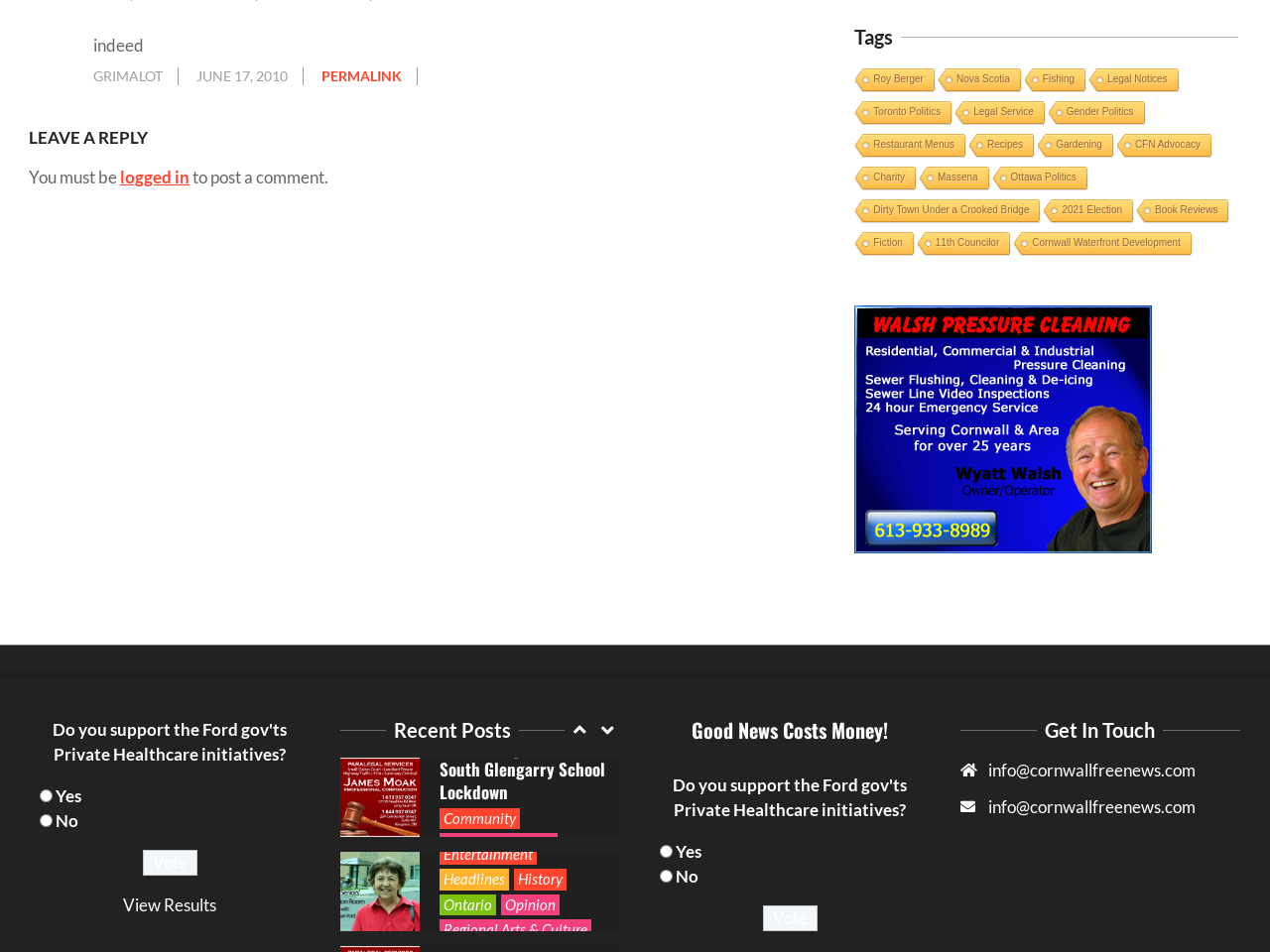Could you find the bounding box coordinates of the clickable area to complete this instruction: "View recent posts"?

[0.268, 0.753, 0.445, 0.781]